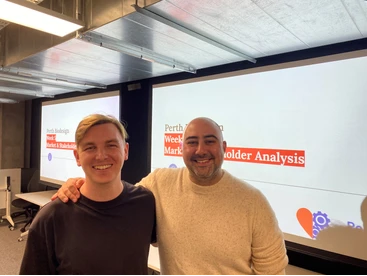Use a single word or phrase to answer the question:
What is the dominant material used in the design of the room?

Metal and concrete